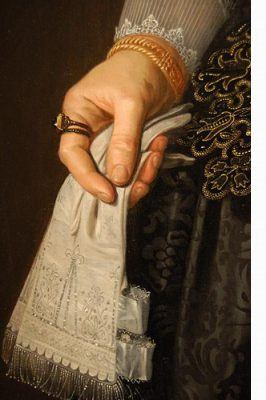What is the focus of the broader exploration?
Based on the image, give a one-word or short phrase answer.

Historical costumes